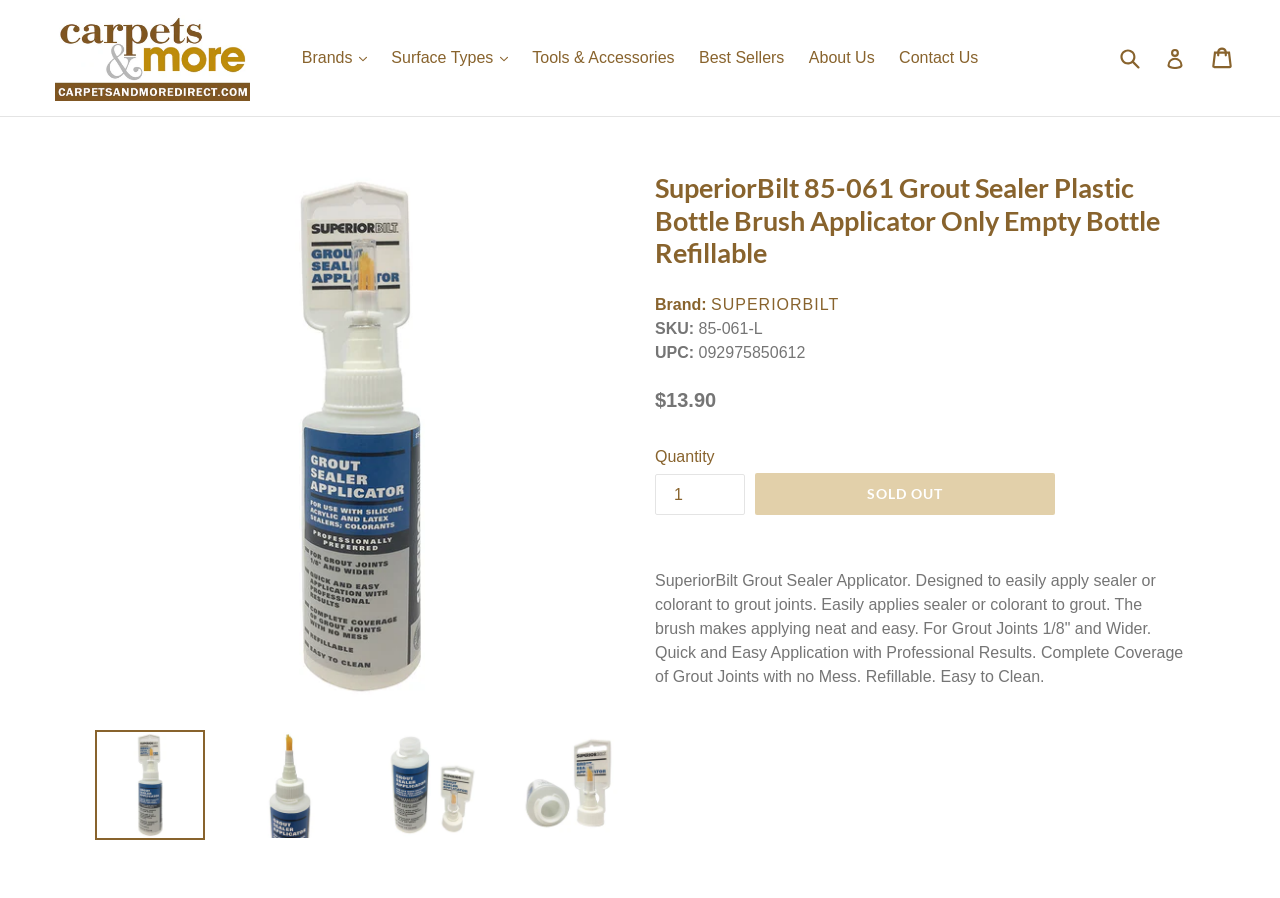What is the brand of the product? Based on the image, give a response in one word or a short phrase.

SUPERIORBILT